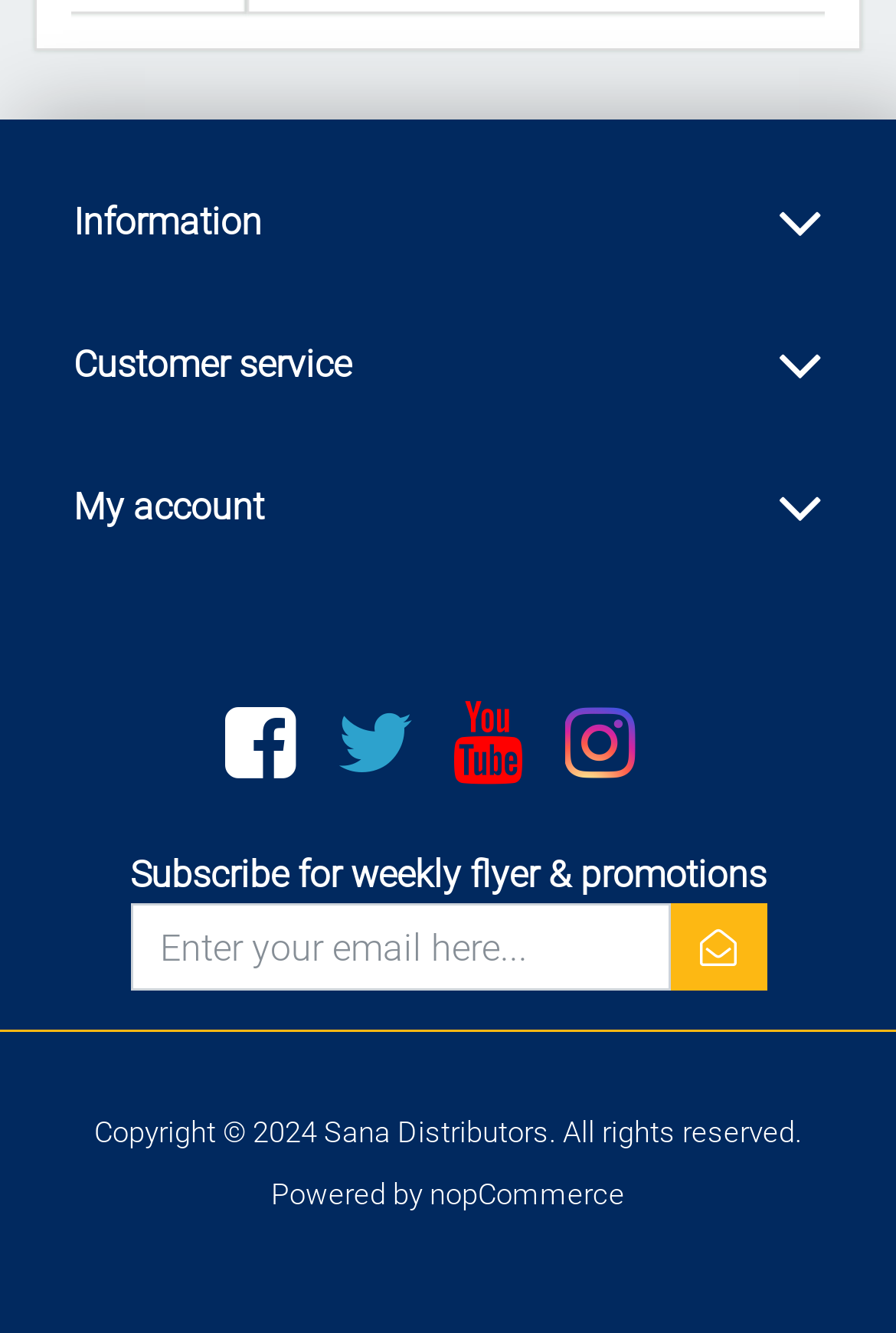Extract the bounding box coordinates for the HTML element that matches this description: "Facebook". The coordinates should be four float numbers between 0 and 1, i.e., [left, top, right, bottom].

[0.251, 0.526, 0.332, 0.593]